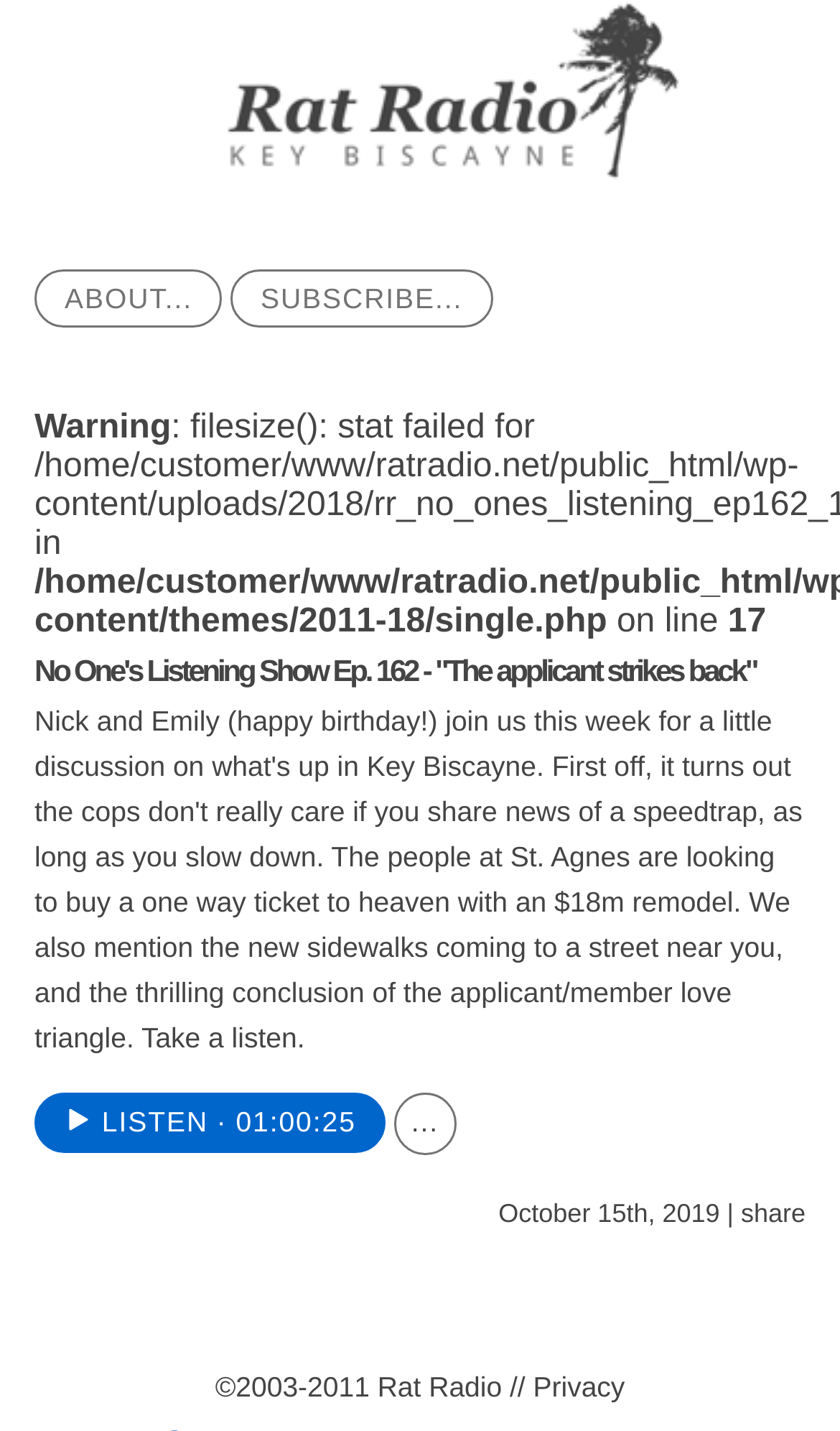Provide a comprehensive caption for the webpage.

This webpage appears to be a podcast episode page from Rat Radio. At the top, there is a link to the podcast's main page, followed by two buttons, "ABOUT..." and "SUBSCRIBE...", positioned side by side. Below these buttons, a warning message is displayed. 

To the right of the warning message, there is a text "on line" with the number "17" next to it. The main title of the podcast episode, "No One's Listening Show Ep. 162 - 'The applicant strikes back'", is a heading that spans almost the entire width of the page.

Below the title, there is a link to listen to the podcast episode, which is "01:00:25" hours long. Next to the link, there is a small image. A generic element with three dots is positioned to the right of the image.

Further down, there are two links to popular podcast platforms, "YOUTUBE" and "ITUNES", placed side by side. Below these links, there is a heading that displays the date "October 15th, 2019" and an option to "share" the episode.

At the very bottom of the page, there is a copyright notice "©2003-2011 Rat Radio" followed by a link to the "Privacy" policy.